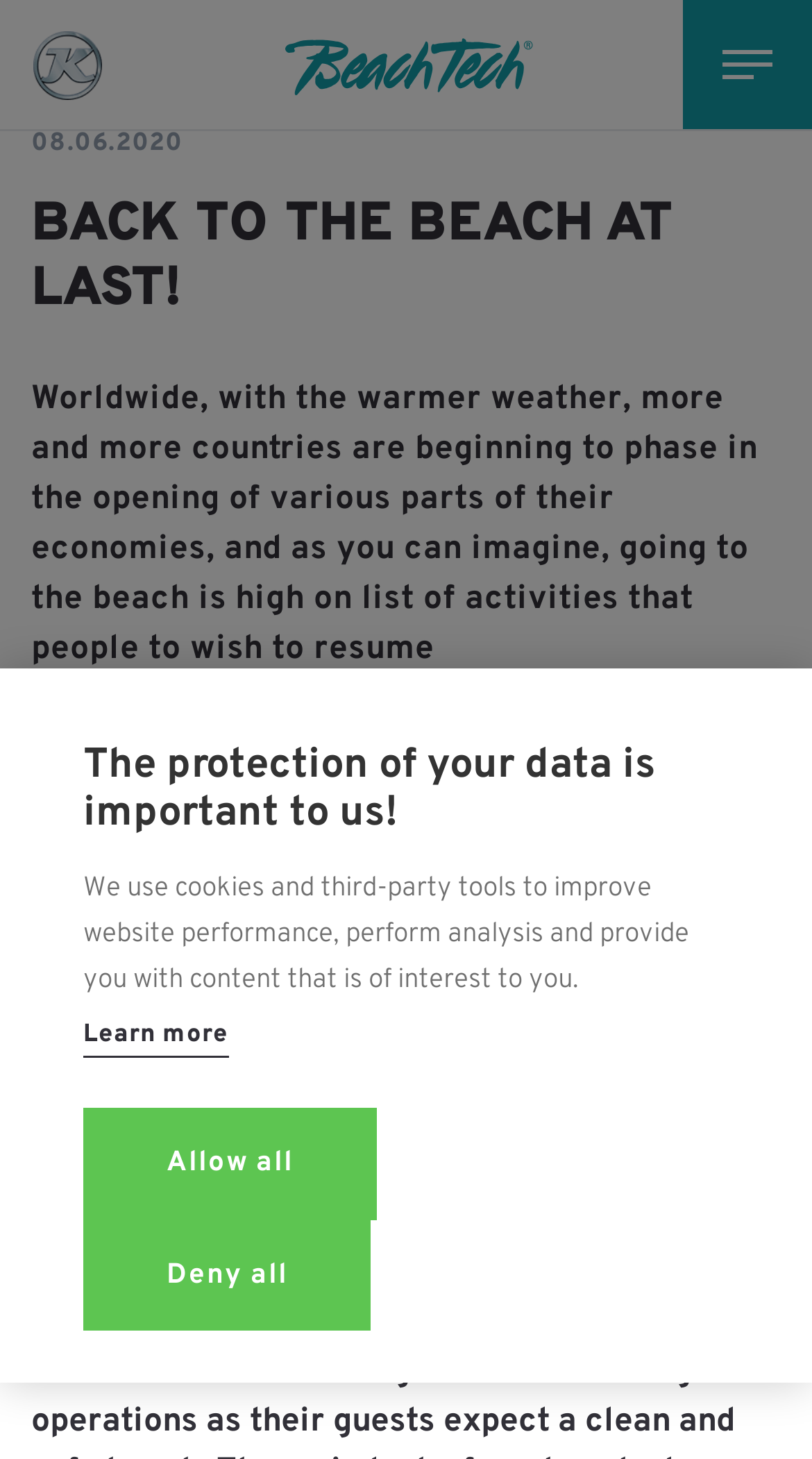What is the purpose of the image?
Based on the image, give a concise answer in the form of a single word or short phrase.

Illustrate beach scene